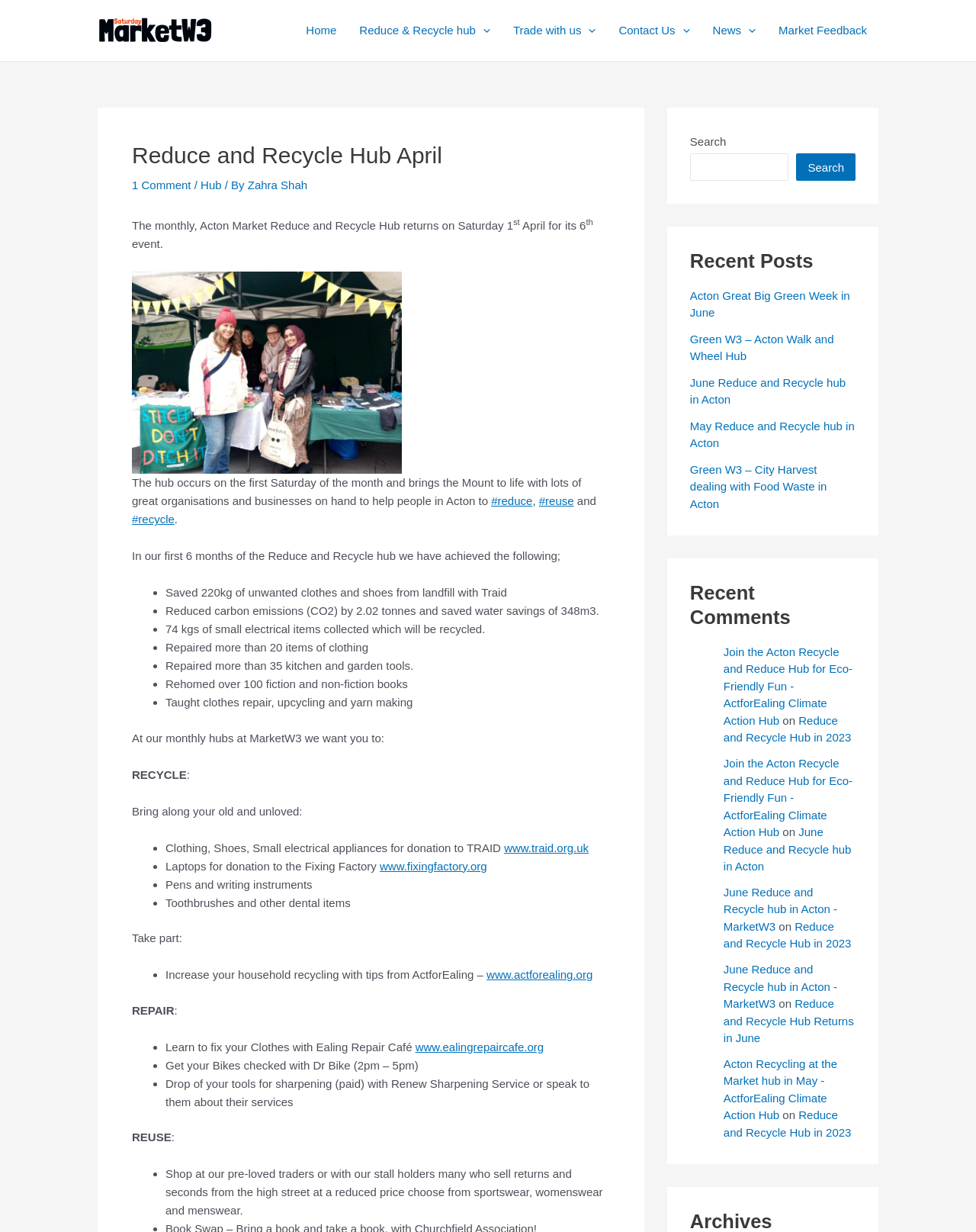Identify the bounding box of the UI element that matches this description: "Market Feedback".

[0.786, 0.0, 0.9, 0.05]